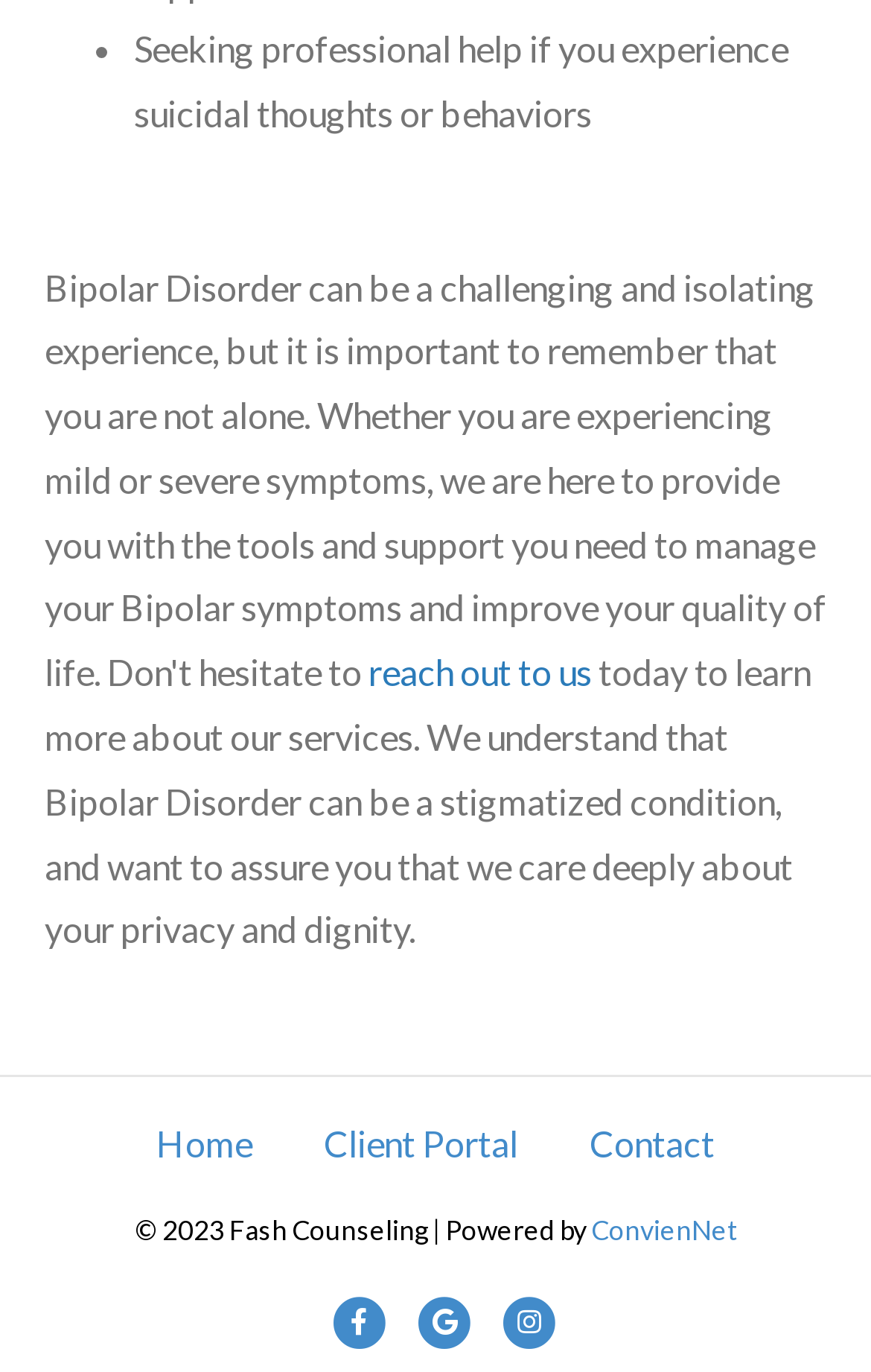Given the description "Client Portal", provide the bounding box coordinates of the corresponding UI element.

[0.333, 0.818, 0.633, 0.867]